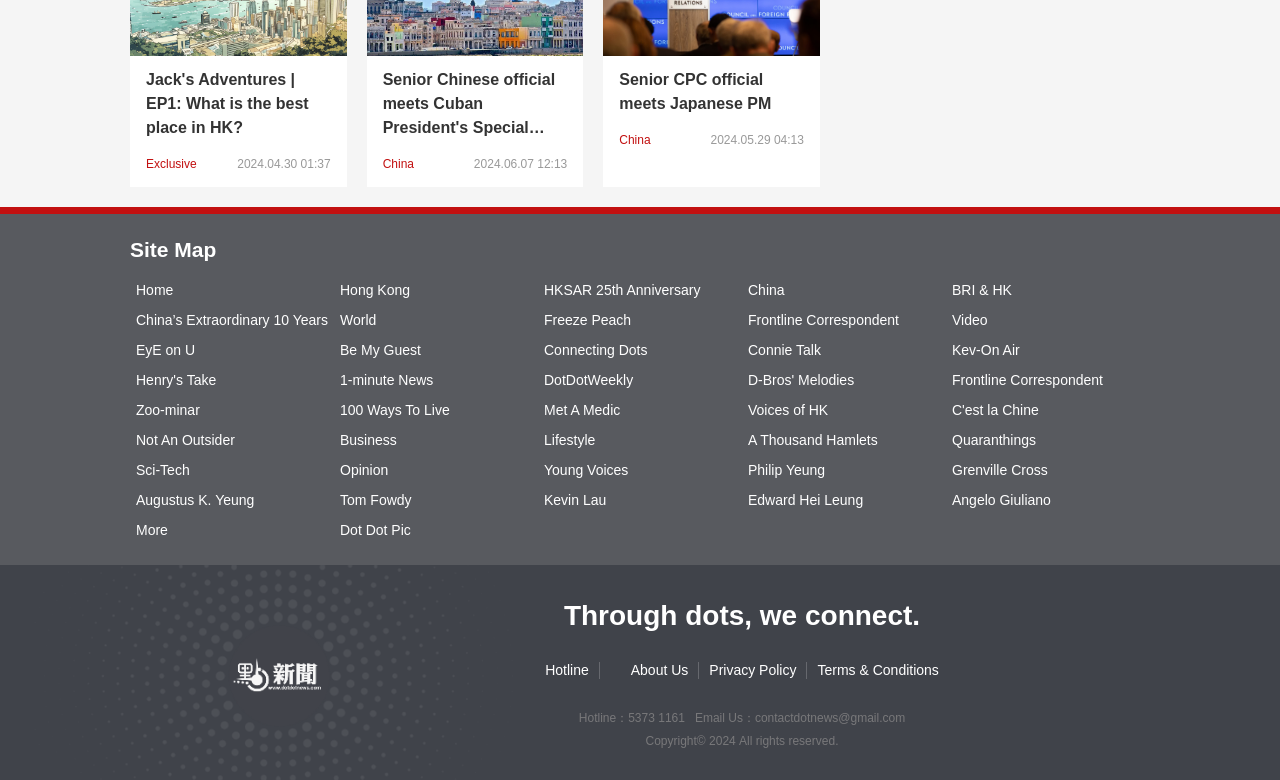Please answer the following question using a single word or phrase: 
What is the category of 'HKSAR 25th Anniversary'?

Hong Kong